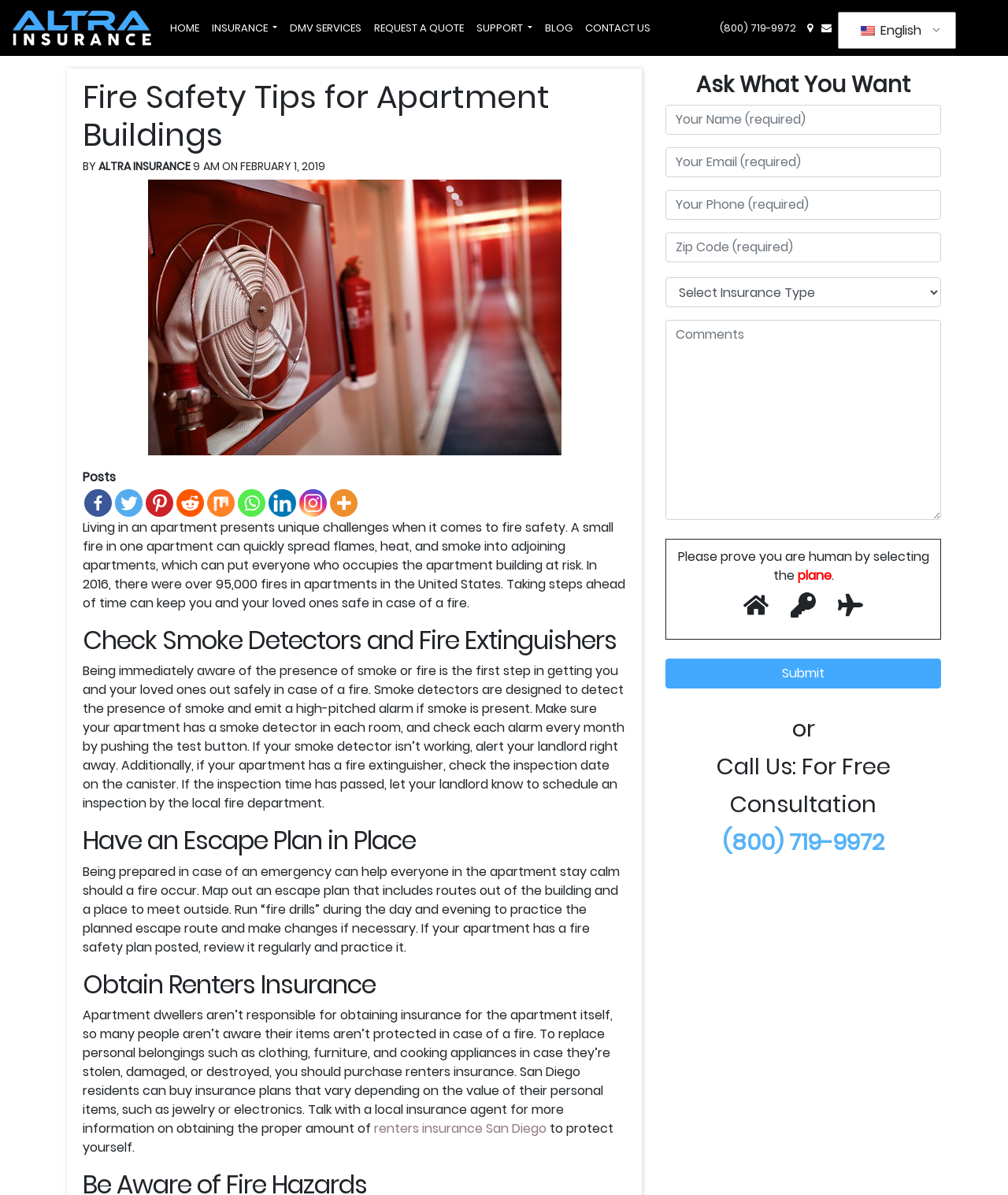Extract the main title from the webpage.

Fire Safety Tips for Apartment Buildings